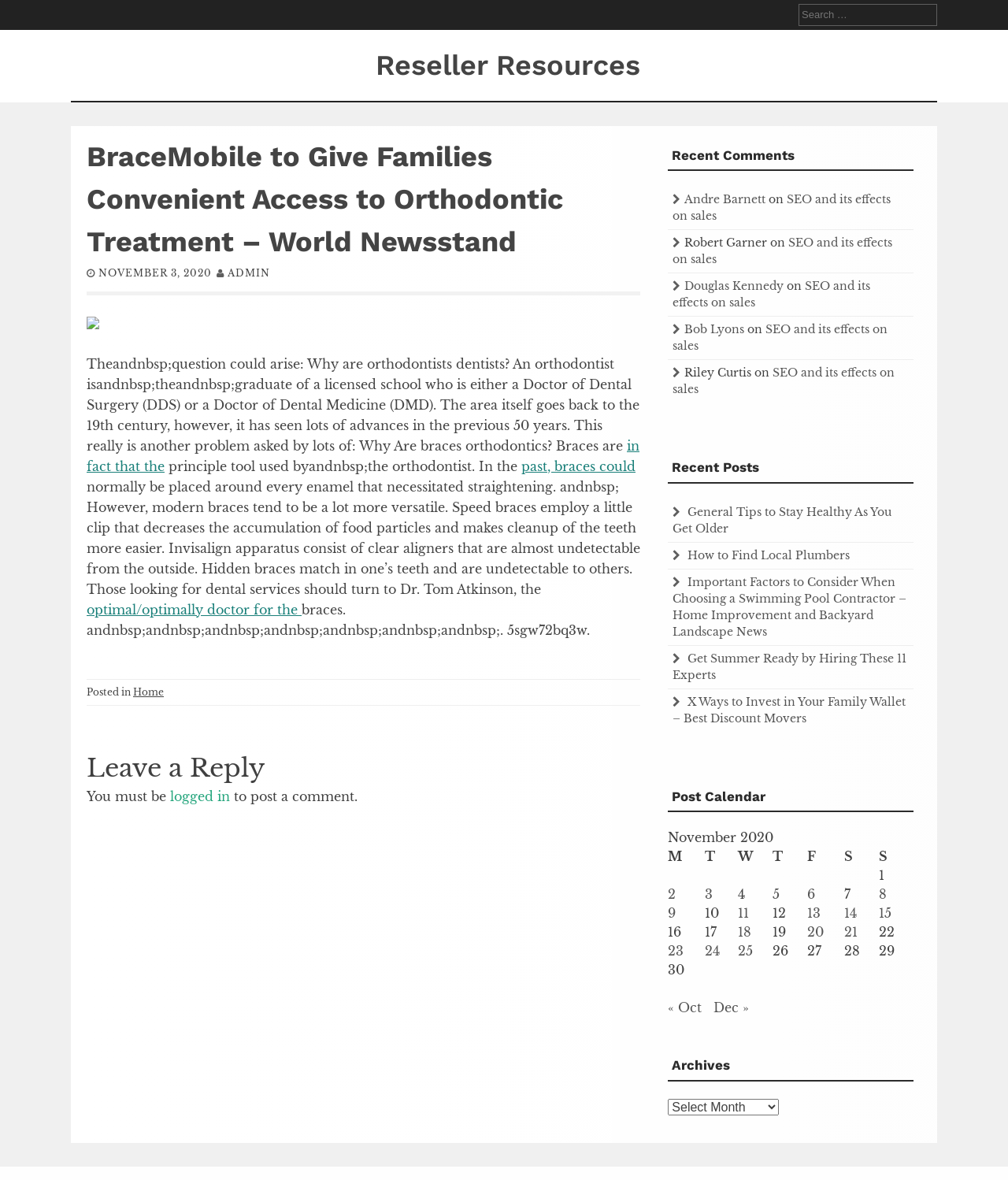Find and generate the main title of the webpage.

BraceMobile to Give Families Convenient Access to Orthodontic Treatment – World Newsstand